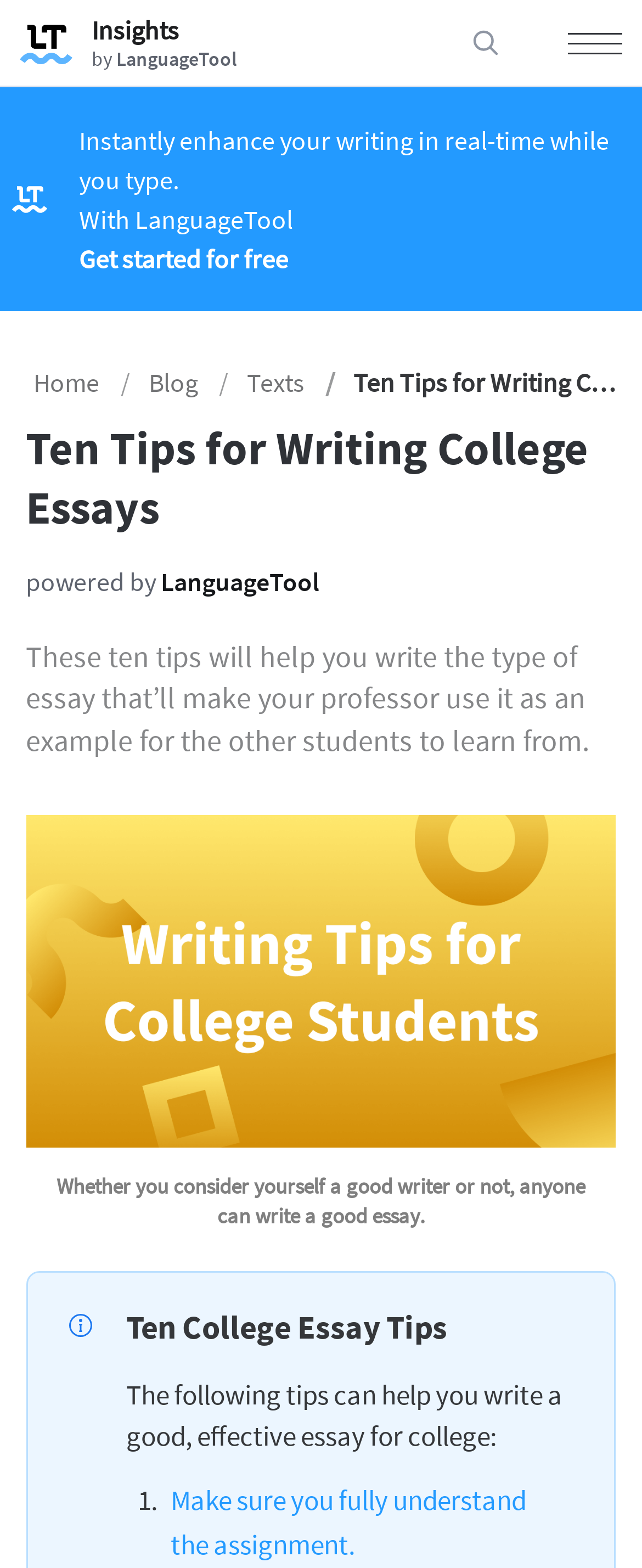Please determine the bounding box coordinates of the section I need to click to accomplish this instruction: "Read the blog post".

[0.04, 0.52, 0.96, 0.732]